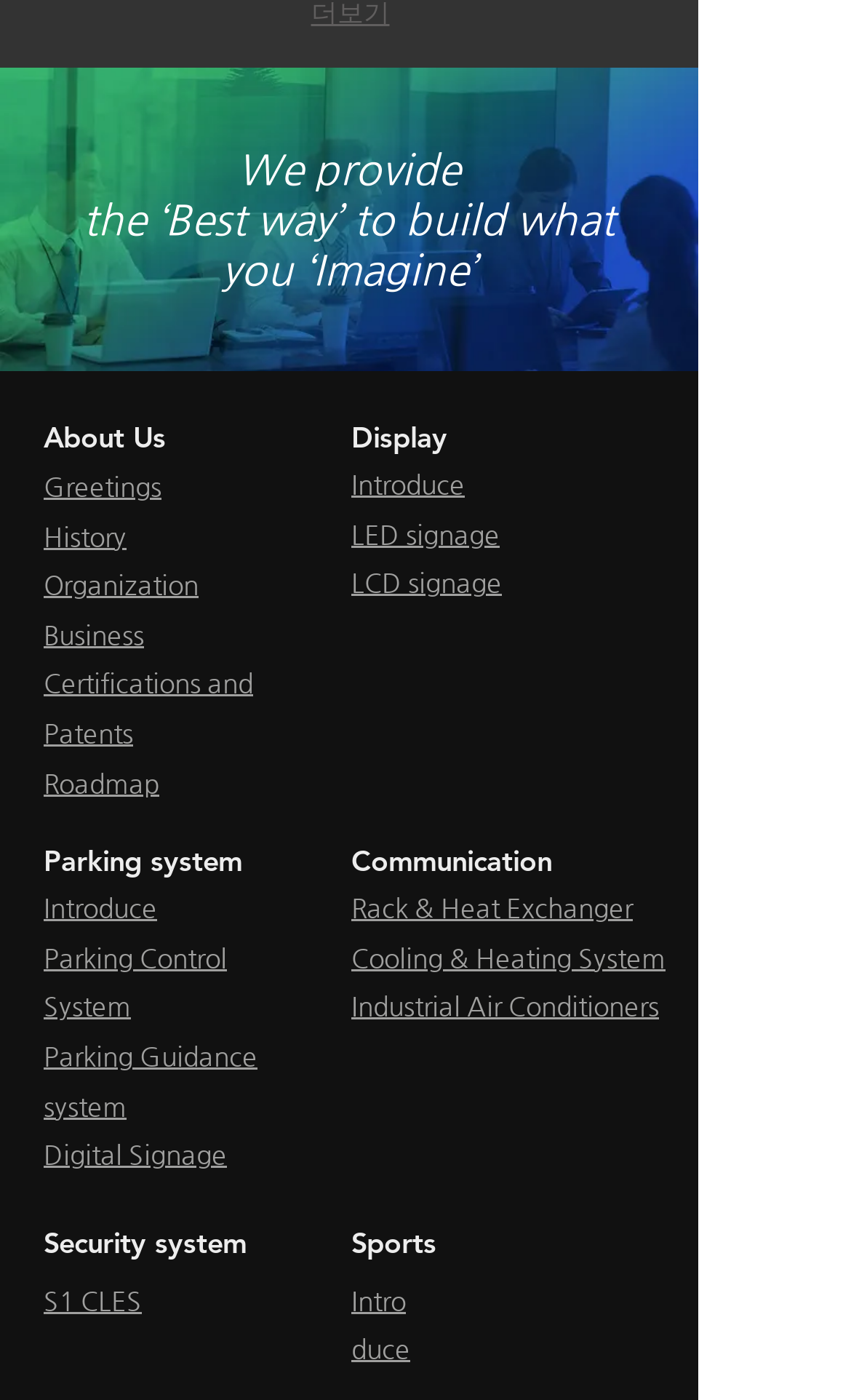Extract the bounding box for the UI element that matches this description: "S1 CLES".

[0.051, 0.916, 0.167, 0.94]